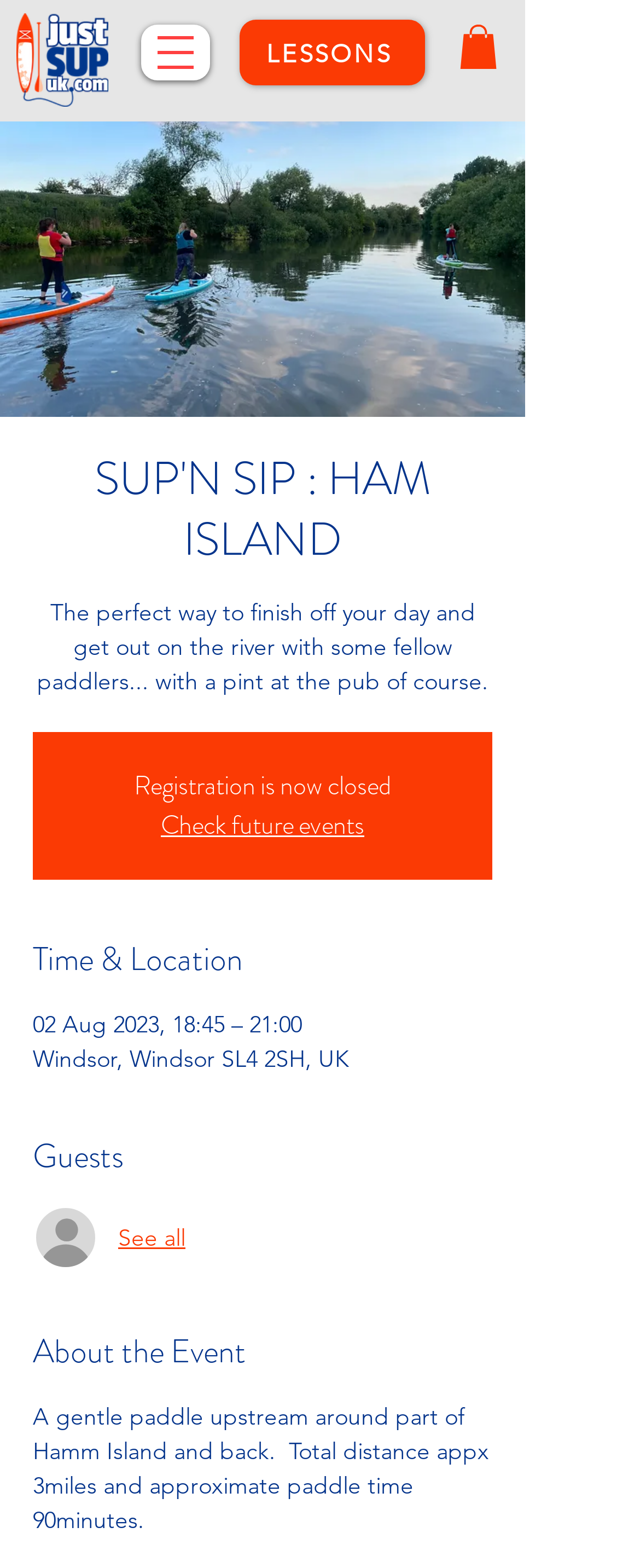Please give a short response to the question using one word or a phrase:
What is the total distance of the paddle?

3 miles